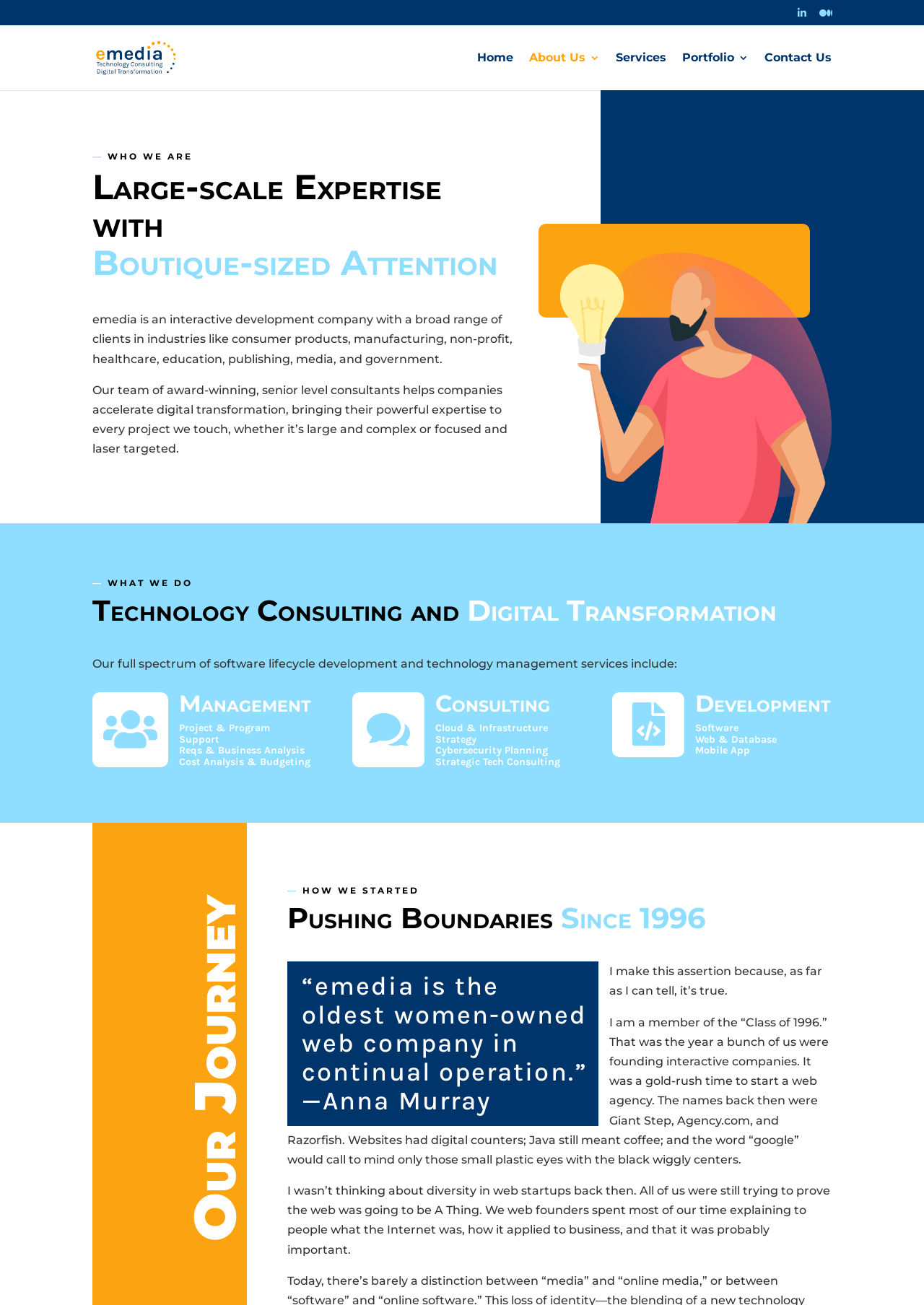Analyze the image and deliver a detailed answer to the question: When was emedia founded?

According to the webpage content, specifically the heading 'Pushing Boundaries Since 1996', we can infer that emedia was founded in 1996.